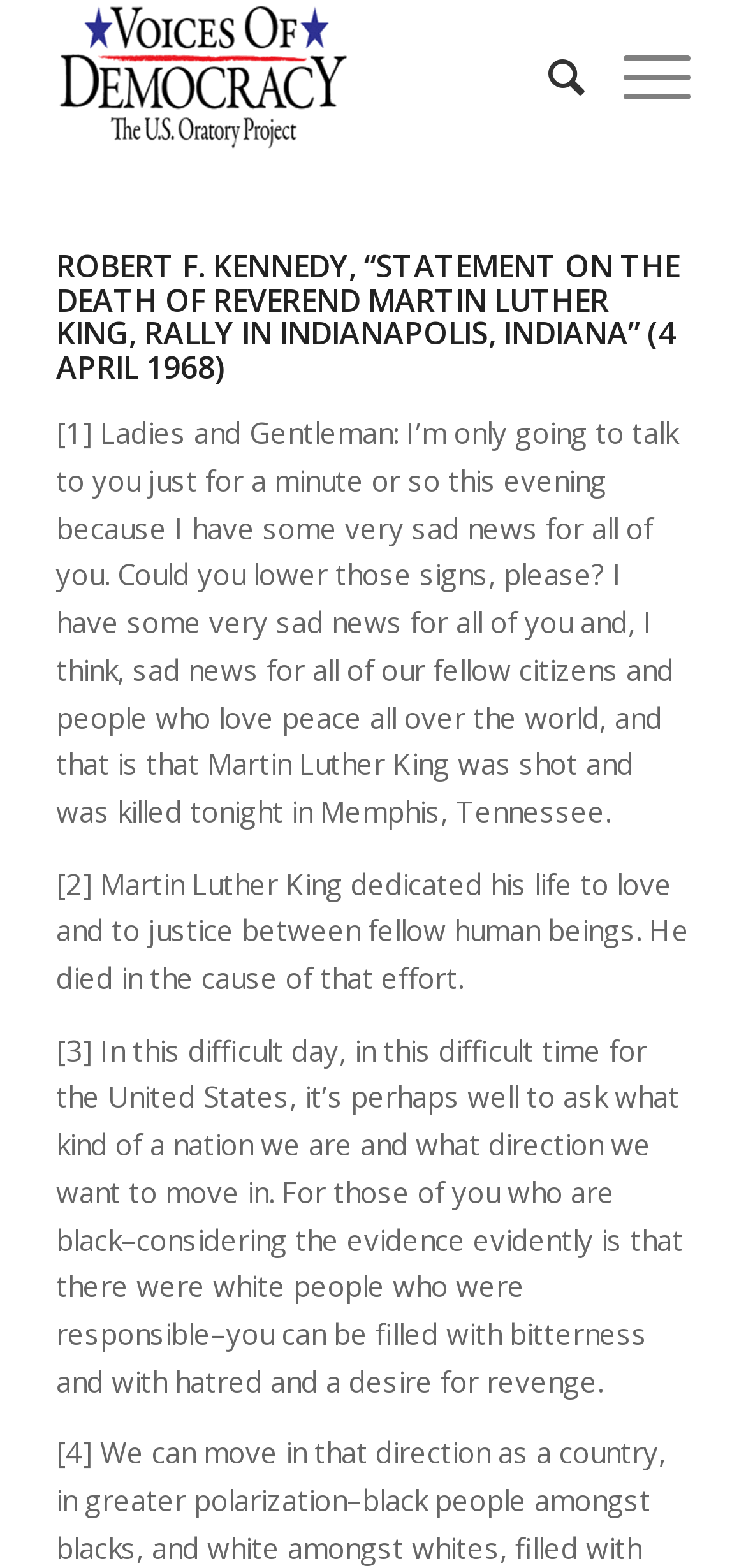Based on the visual content of the image, answer the question thoroughly: Where was Martin Luther King shot and killed?

The speech transcript mentions that Martin Luther King 'was shot and was killed tonight in Memphis, Tennessee'. This indicates that Martin Luther King was shot and killed in Memphis, Tennessee.